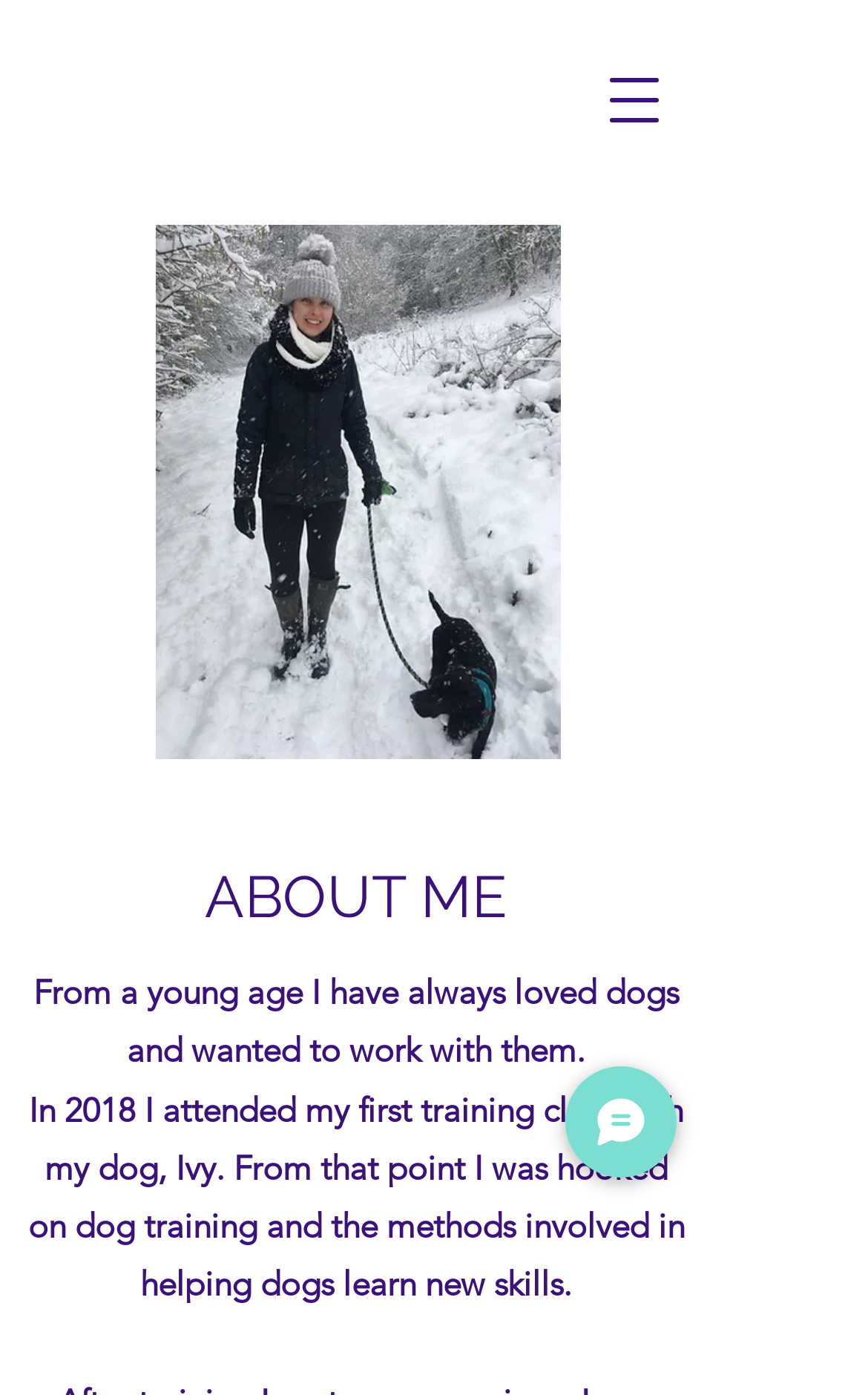Please give a succinct answer to the question in one word or phrase:
What is the topic of the heading?

ABOUT ME